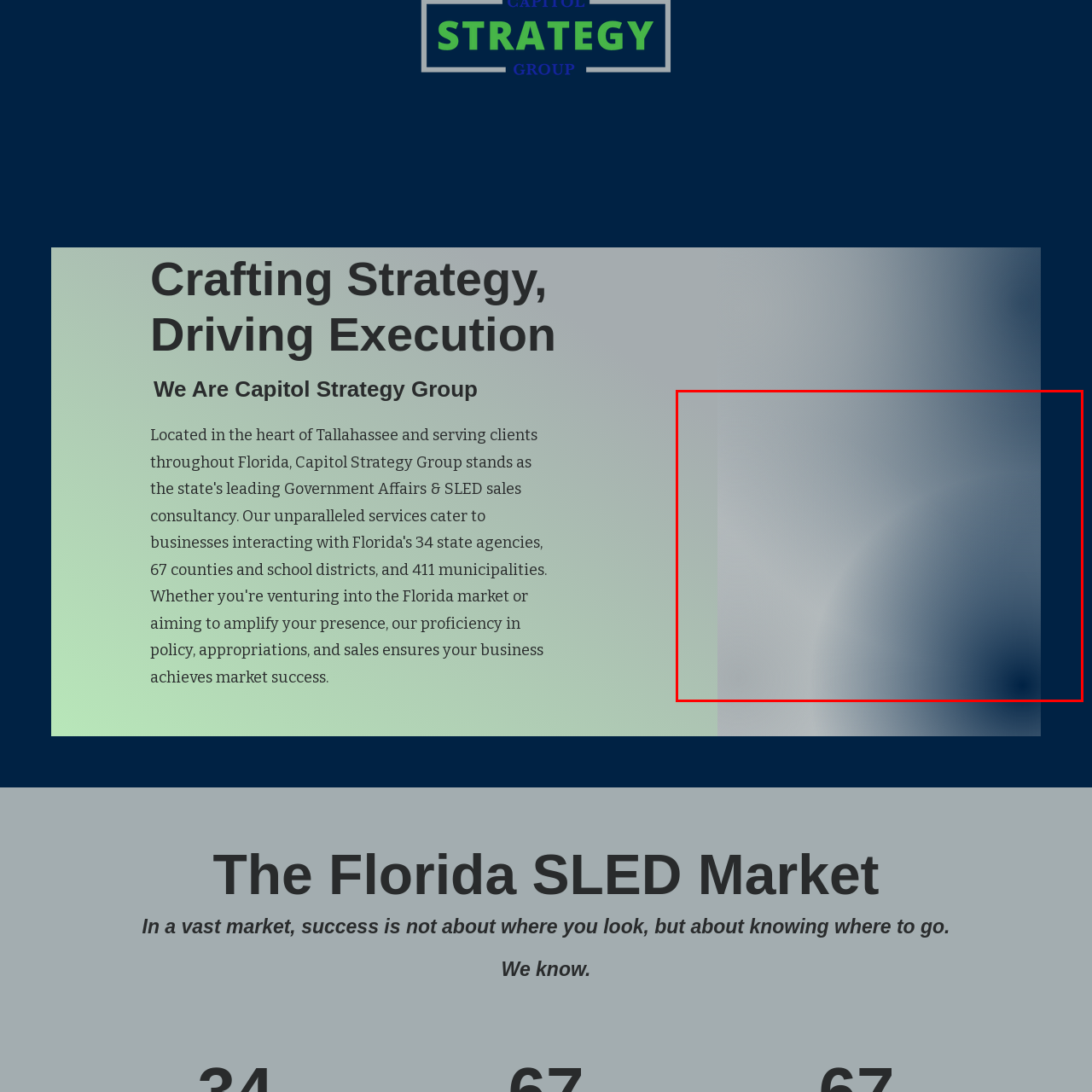Focus on the image confined within the red boundary and provide a single word or phrase in response to the question:
What themes does the image align with?

Innovation and clarity